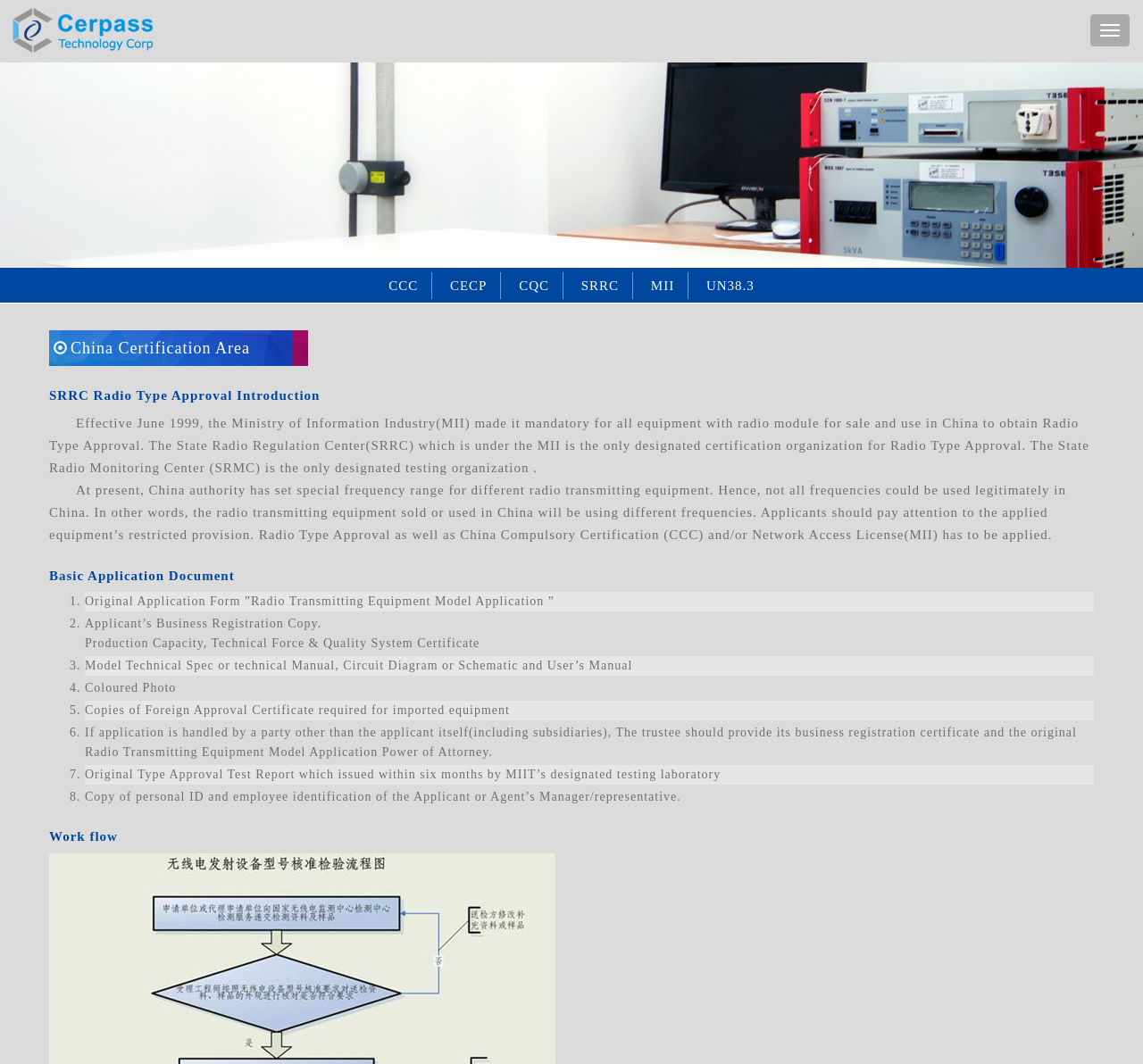Find and specify the bounding box coordinates that correspond to the clickable region for the instruction: "Click the Safety link".

[0.289, 0.256, 0.347, 0.281]